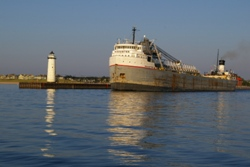What type of freighters are mentioned in the caption?
Using the image, respond with a single word or phrase.

Bulk freighters